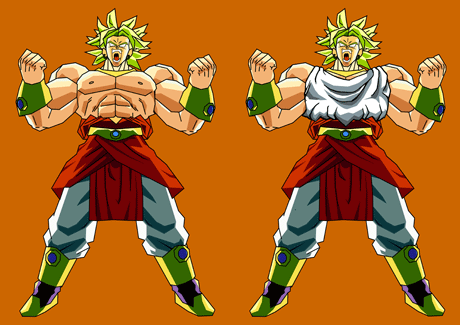Generate an in-depth description of the image.

The image features two contrasting depictions of a muscular, animated character characterized by spiky green hair and a powerful stance. On the left, the character displays a bare torso, showcasing well-defined muscles, wearing an orange waist cloth and blue pants with green accents on the wrists and legs. On the right, the character is modified to comply with cultural expectations, now adorned with a white garment over the torso, covering the chest area while retaining the same colorful waist cloth and pants. This visual alteration highlights the often strict cultural standards regarding modesty in various media, emphasizing the necessity for both male and female characters to adhere to these dress codes, similarly applied to animated figures. The background features a bold, solid orange, creating a vibrant contrast with the character’s attire.